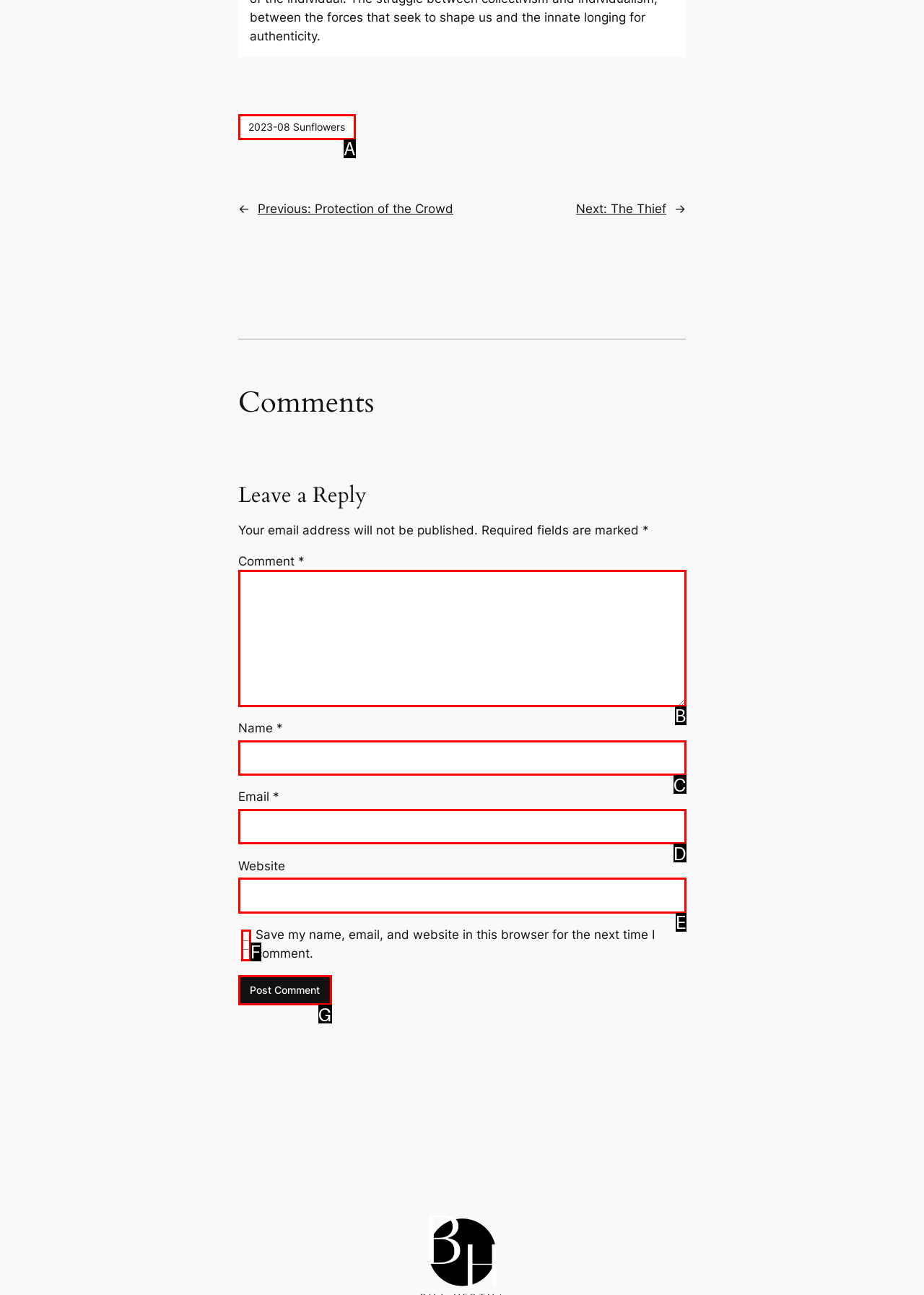Match the description: Home to the appropriate HTML element. Respond with the letter of your selected option.

None